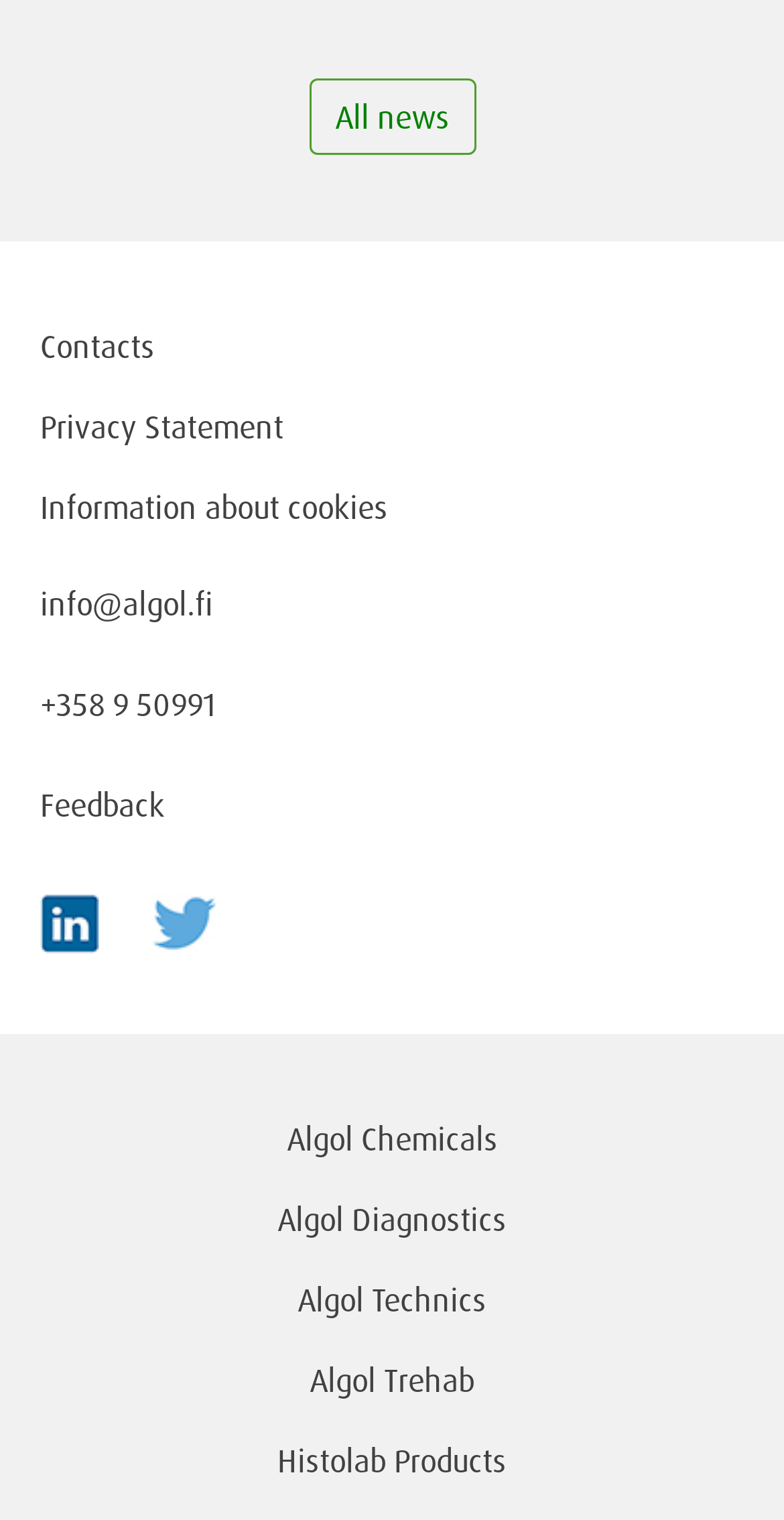How many social media links are present?
Offer a detailed and exhaustive answer to the question.

The social media links are present in the footer section of the webpage. There are two image links, one for LinkedIn and one for Twitter, which can be inferred from the image descriptions 'LinkedIn30' and 'twitter_30'.